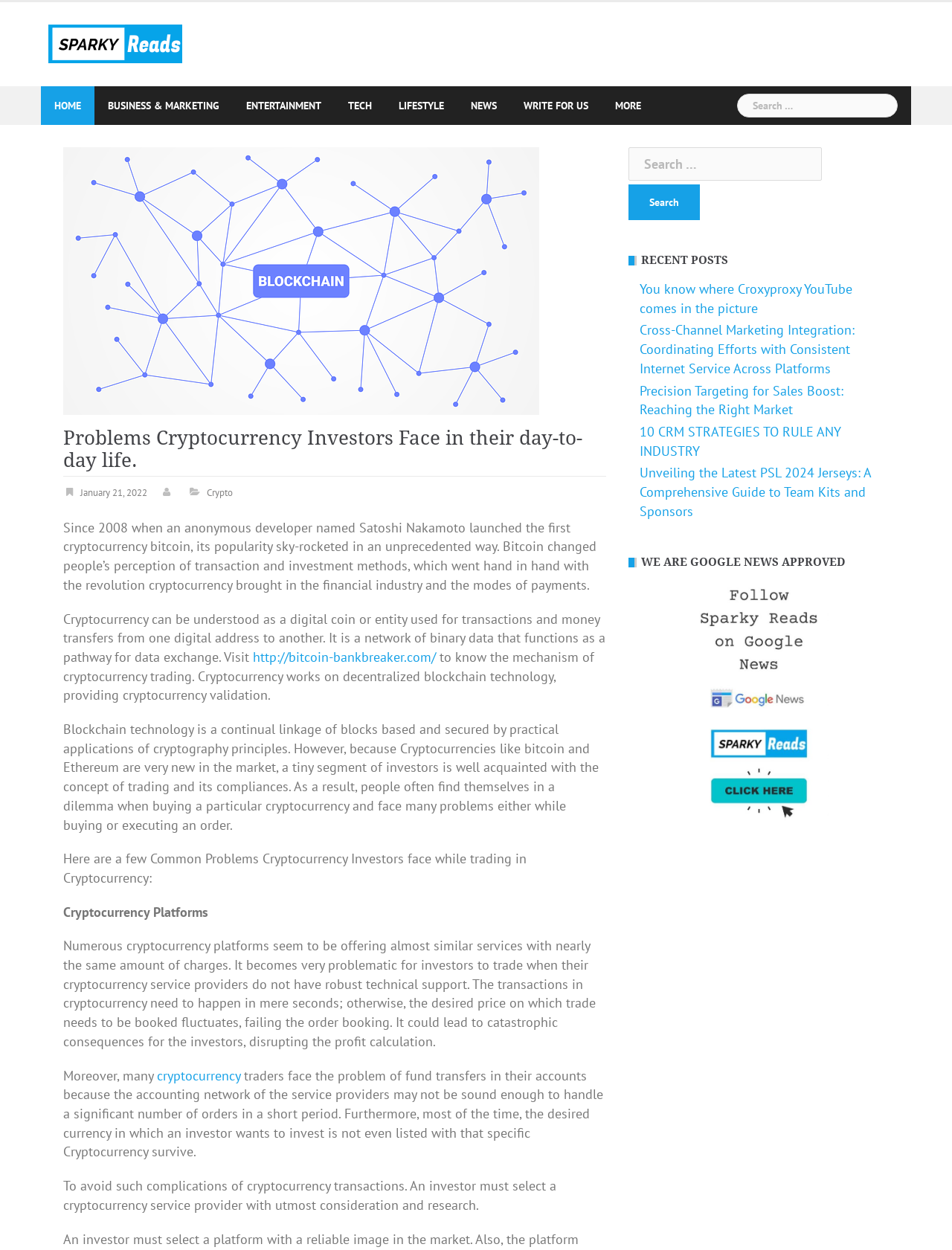Could you determine the bounding box coordinates of the clickable element to complete the instruction: "Search for something in the bottom search bar"? Provide the coordinates as four float numbers between 0 and 1, i.e., [left, top, right, bottom].

[0.66, 0.118, 0.934, 0.176]